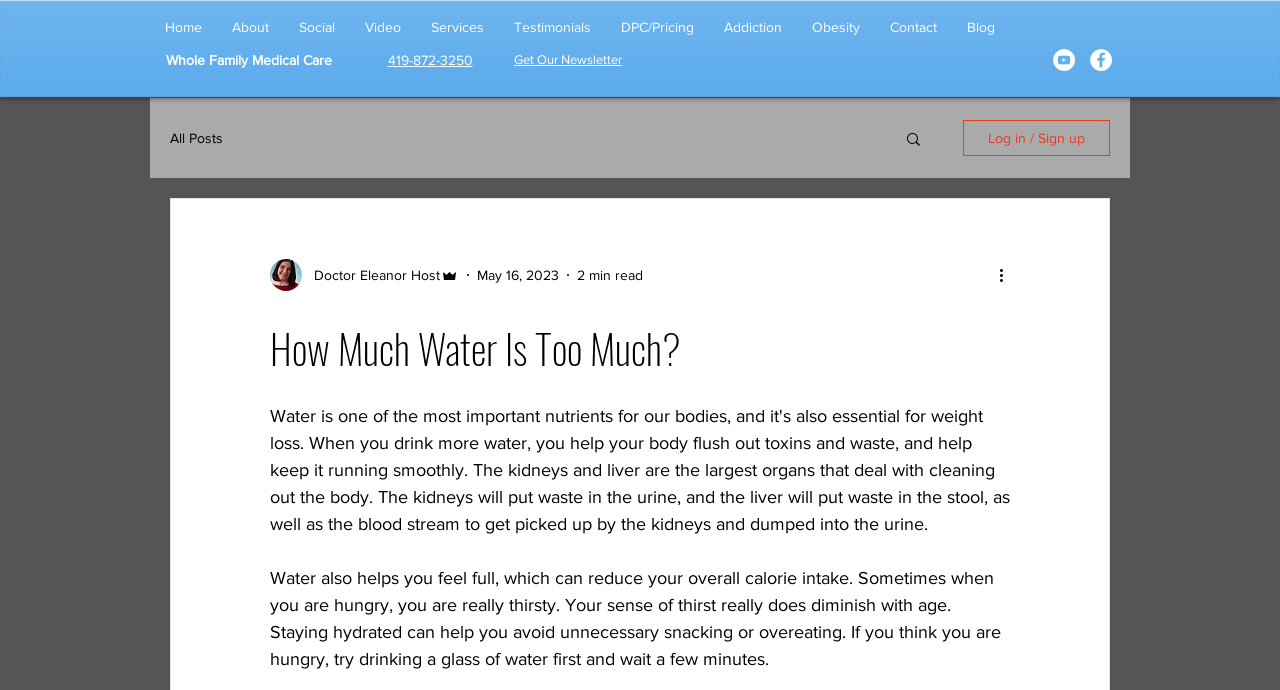Please identify the coordinates of the bounding box that should be clicked to fulfill this instruction: "Read the 'How Much Water Is Too Much?' article".

[0.211, 0.461, 0.789, 0.548]